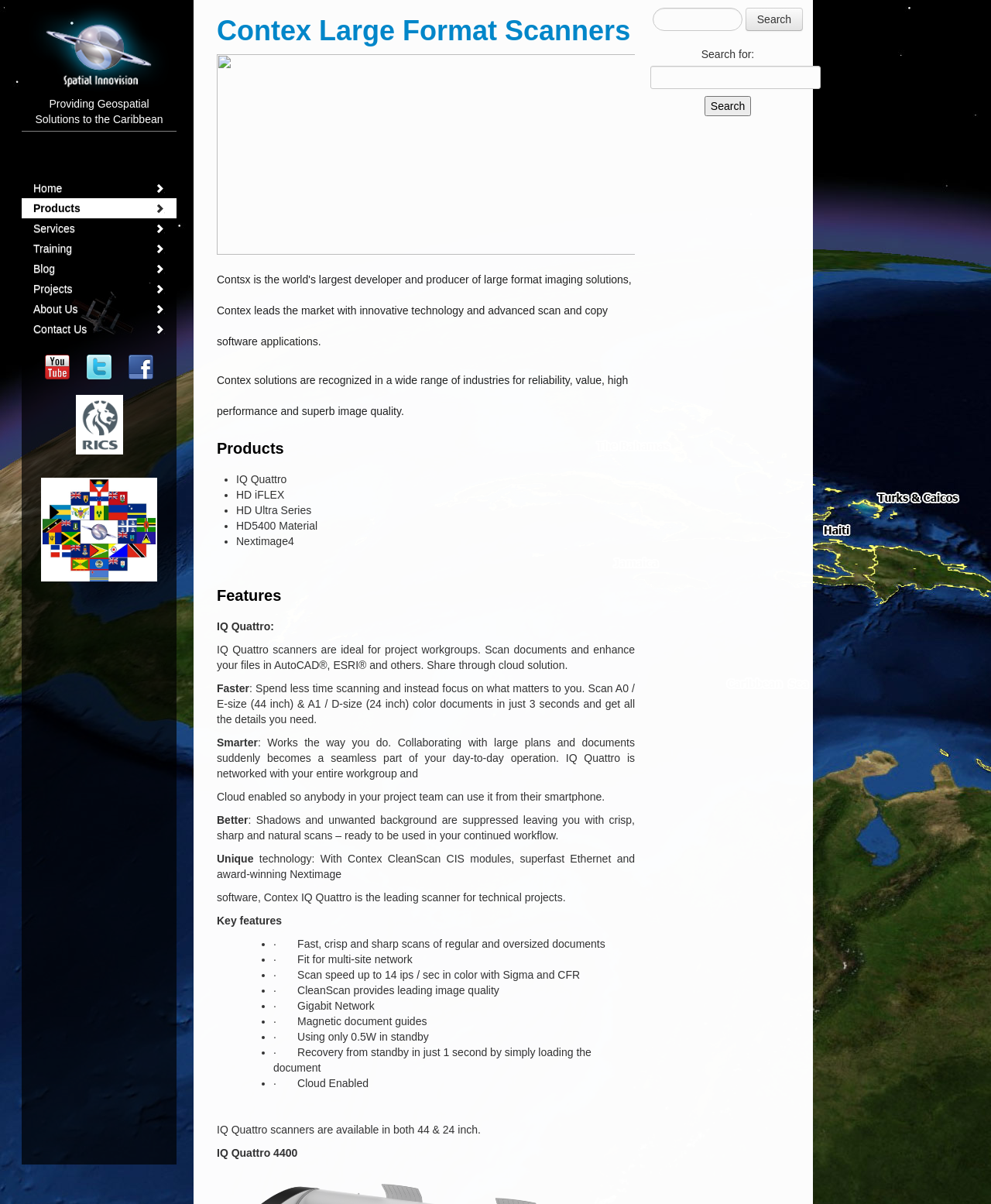Can you pinpoint the bounding box coordinates for the clickable element required for this instruction: "Click on the Projects link"? The coordinates should be four float numbers between 0 and 1, i.e., [left, top, right, bottom].

[0.022, 0.231, 0.178, 0.248]